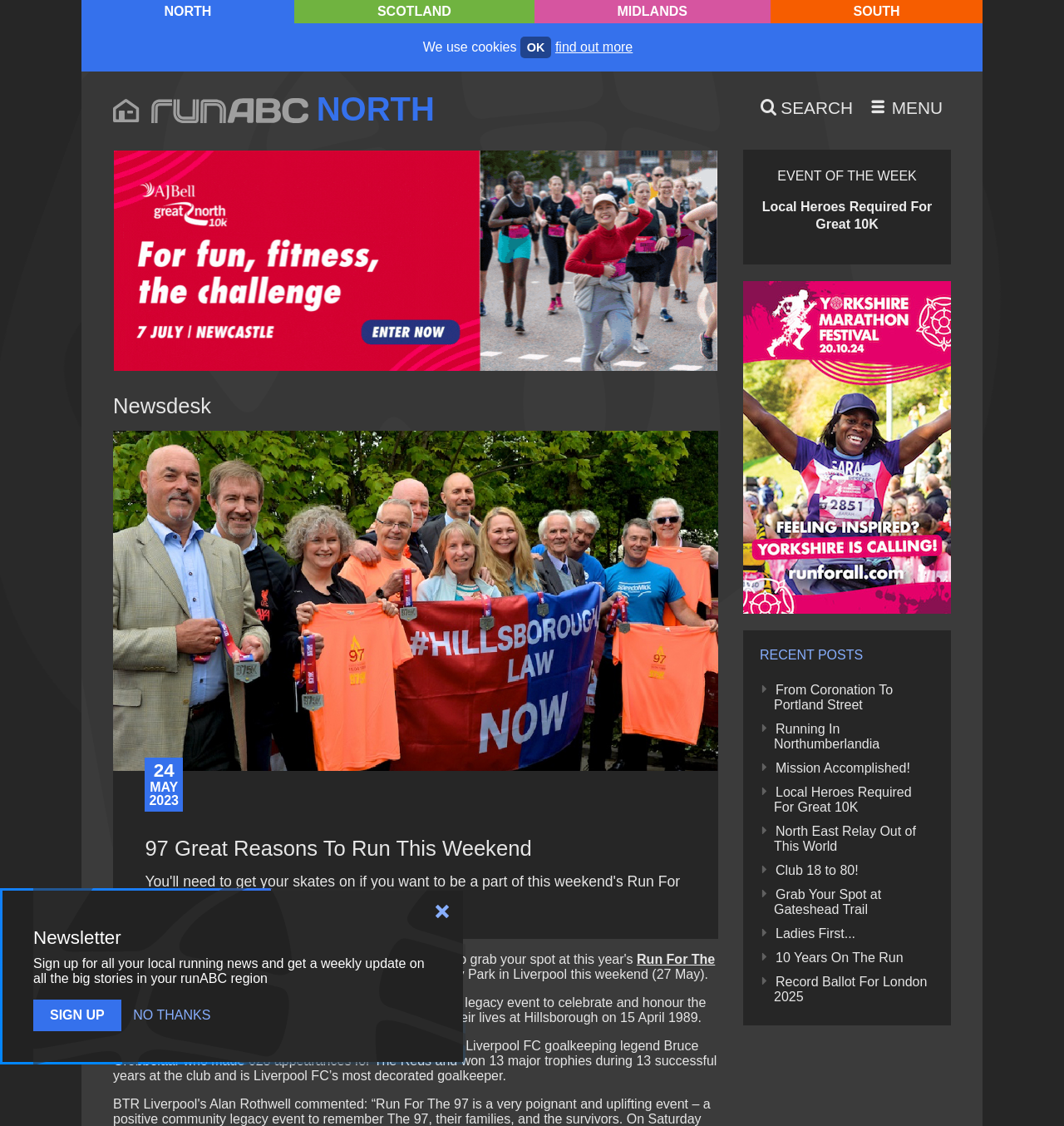Locate the bounding box coordinates of the clickable area needed to fulfill the instruction: "Search for something".

[0.707, 0.087, 0.809, 0.104]